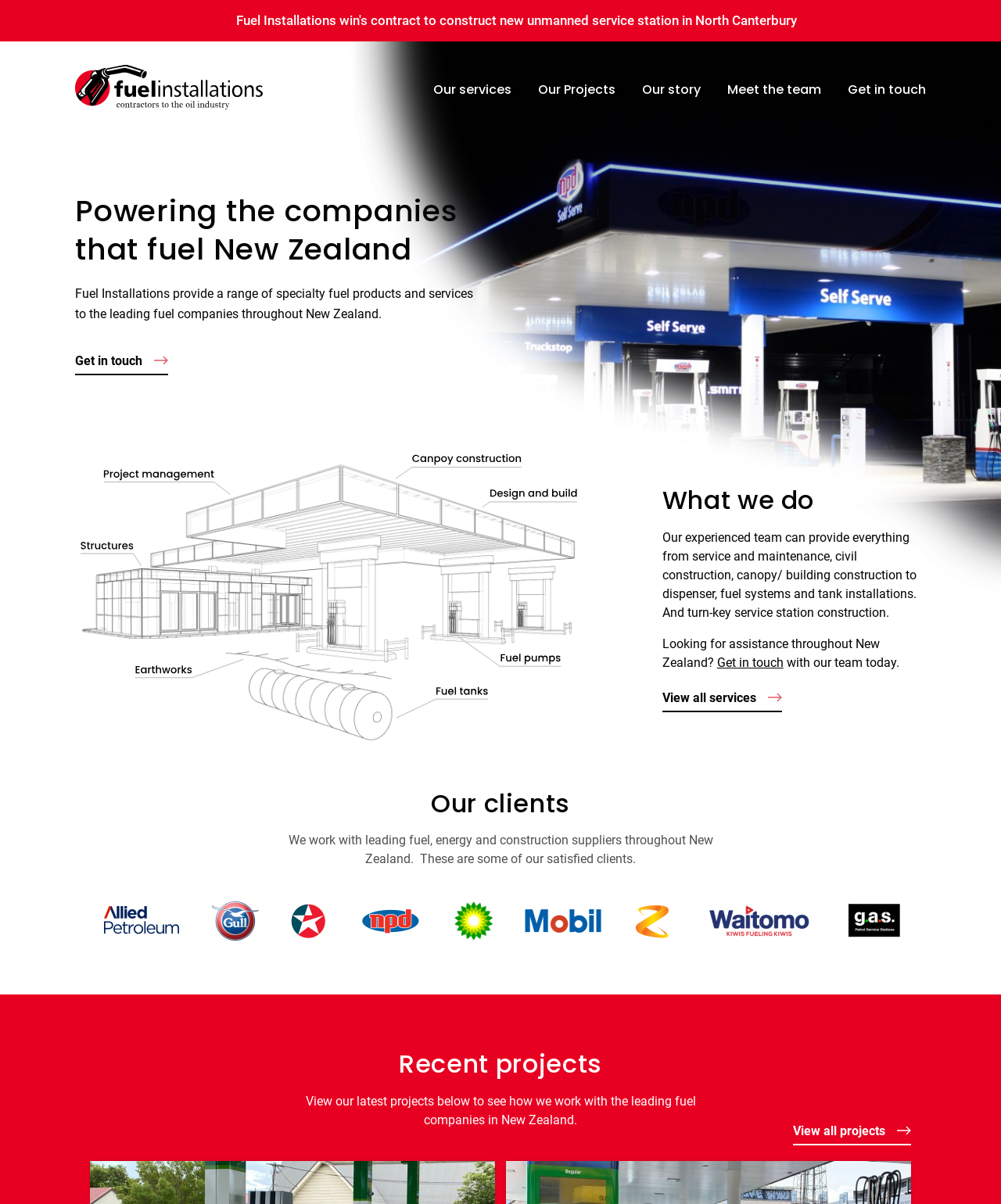Indicate the bounding box coordinates of the clickable region to achieve the following instruction: "Learn more about Our story."

[0.641, 0.067, 0.7, 0.082]